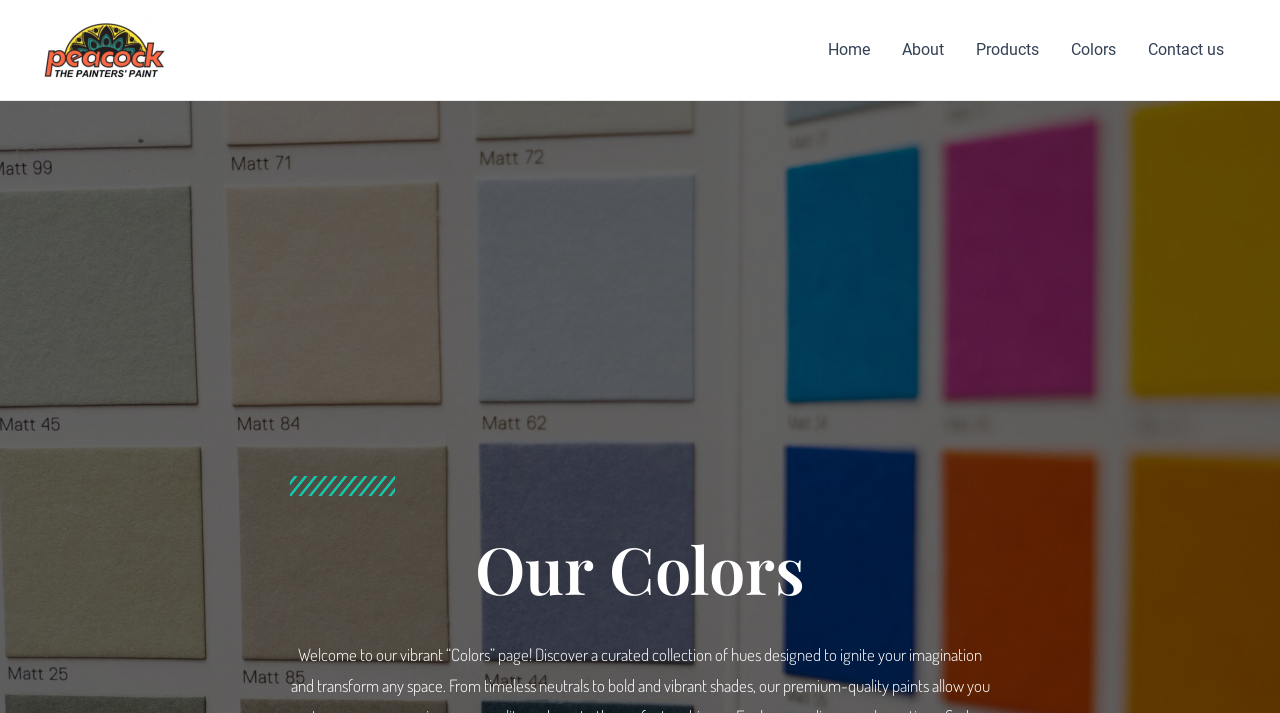Given the element description alt="peacock ug", predict the bounding box coordinates for the UI element in the webpage screenshot. The format should be (top-left x, top-left y, bottom-right x, bottom-right y), and the values should be between 0 and 1.

[0.031, 0.055, 0.132, 0.082]